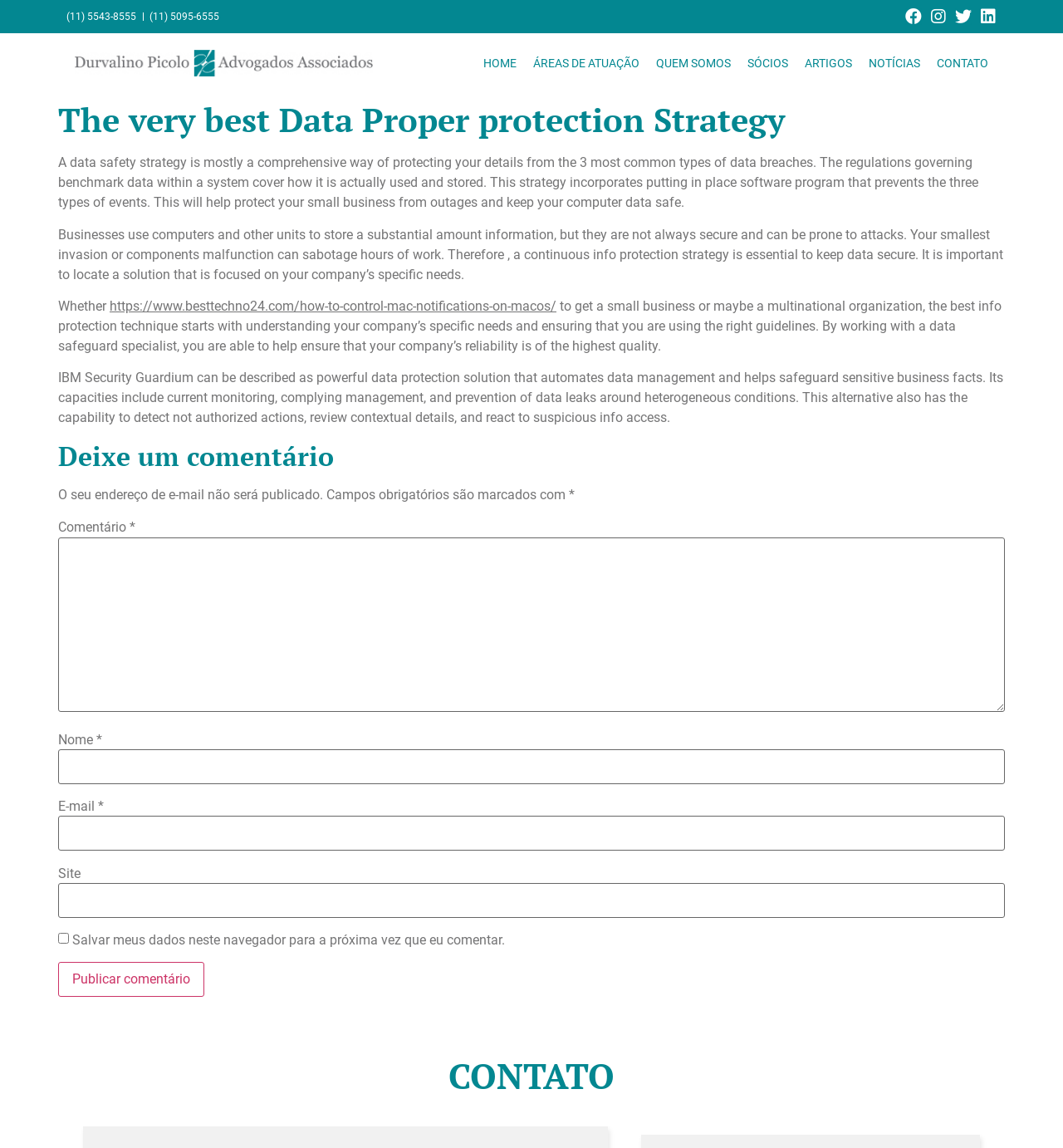Please determine the bounding box coordinates of the area that needs to be clicked to complete this task: 'Click the HOME link'. The coordinates must be four float numbers between 0 and 1, formatted as [left, top, right, bottom].

[0.447, 0.038, 0.494, 0.072]